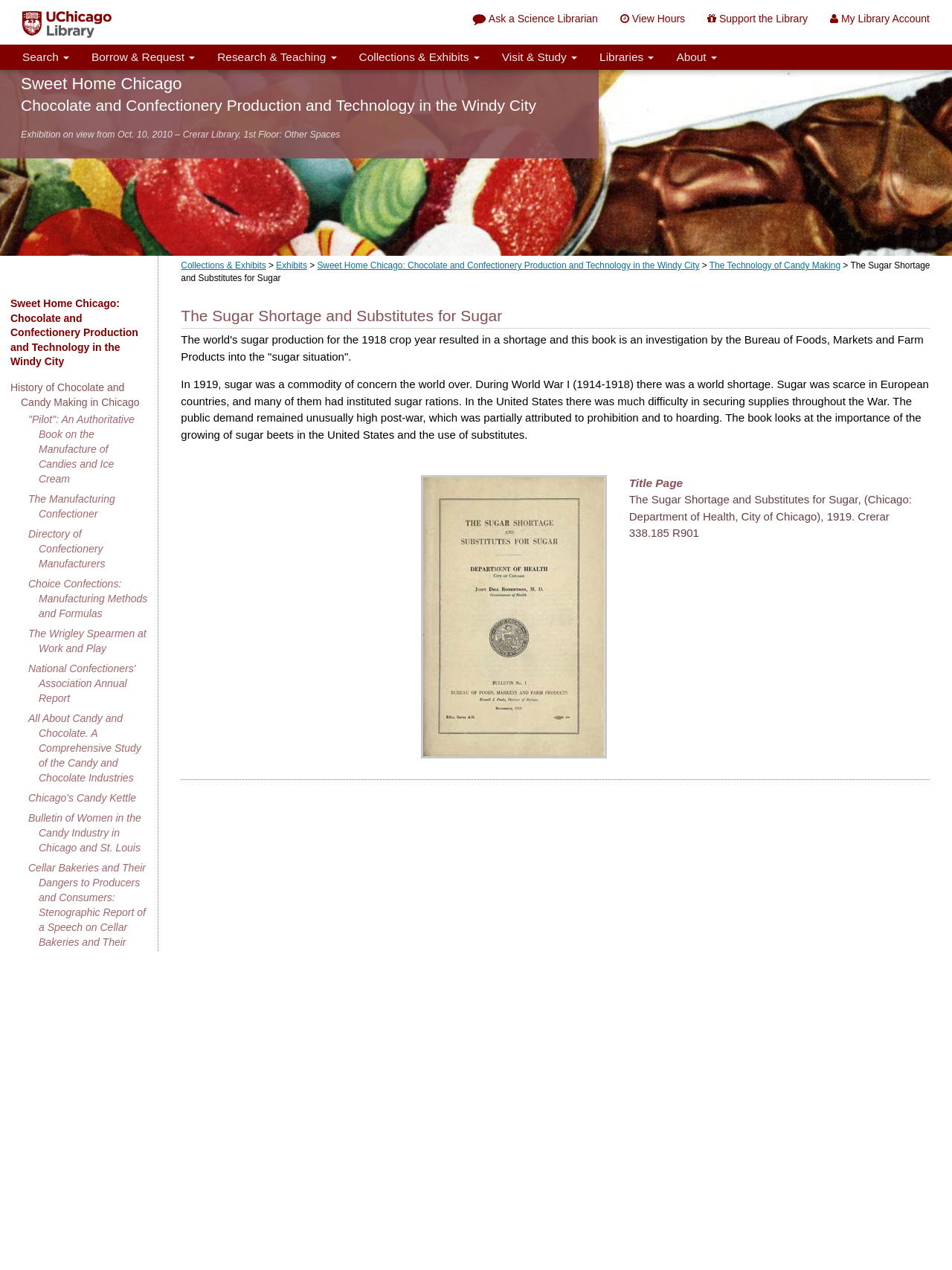Provide the bounding box for the UI element matching this description: "Modern Practical Gum Work Manual".

[0.03, 0.86, 0.139, 0.881]